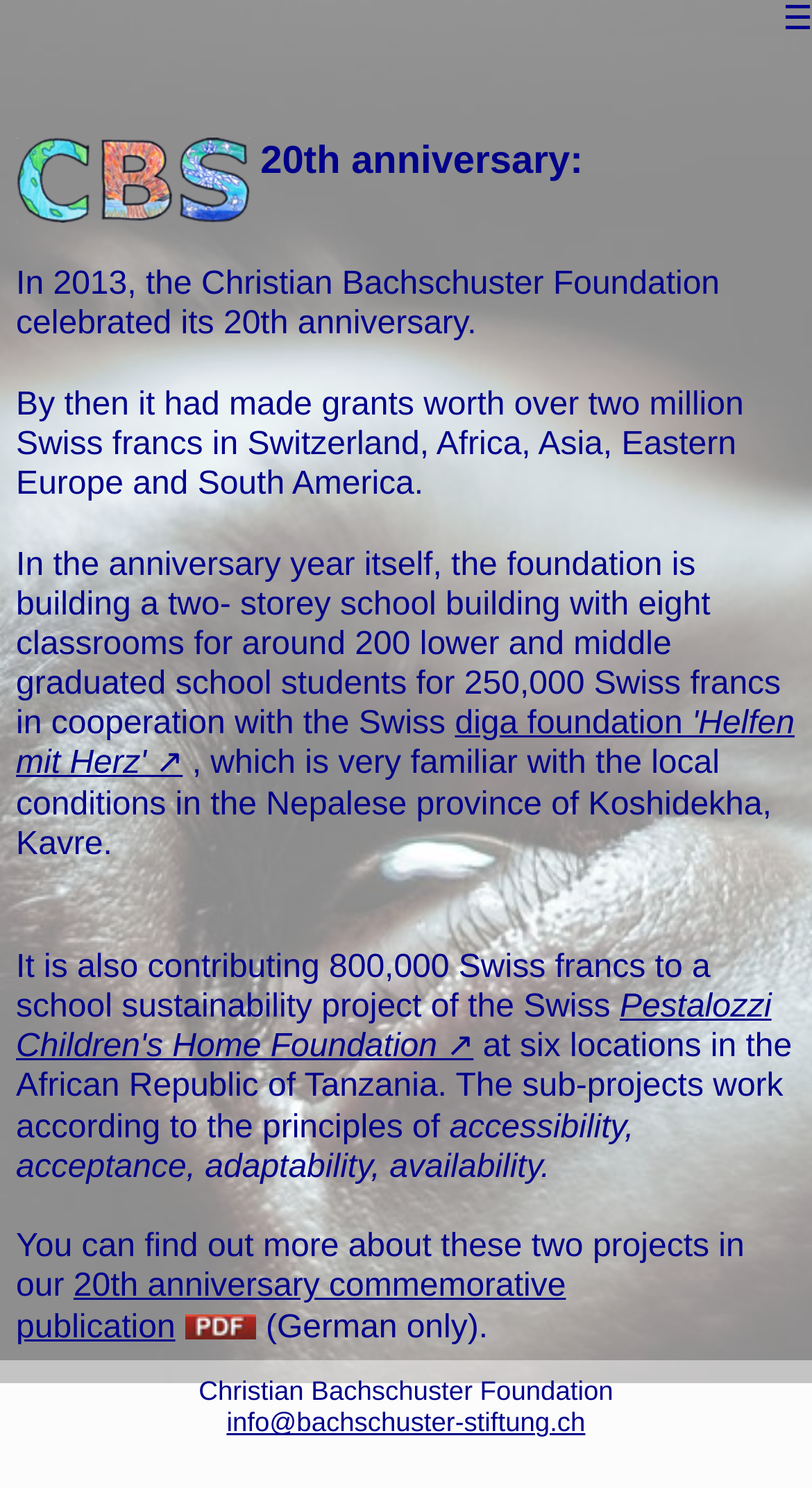Can you give a comprehensive explanation to the question given the content of the image?
How much did the foundation grant in Switzerland, Africa, Asia, Eastern Europe, and South America?

The webpage states that 'By then it had made grants worth over two million Swiss francs in Switzerland, Africa, Asia, Eastern Europe and South America.' This information is provided in the second paragraph of the webpage.